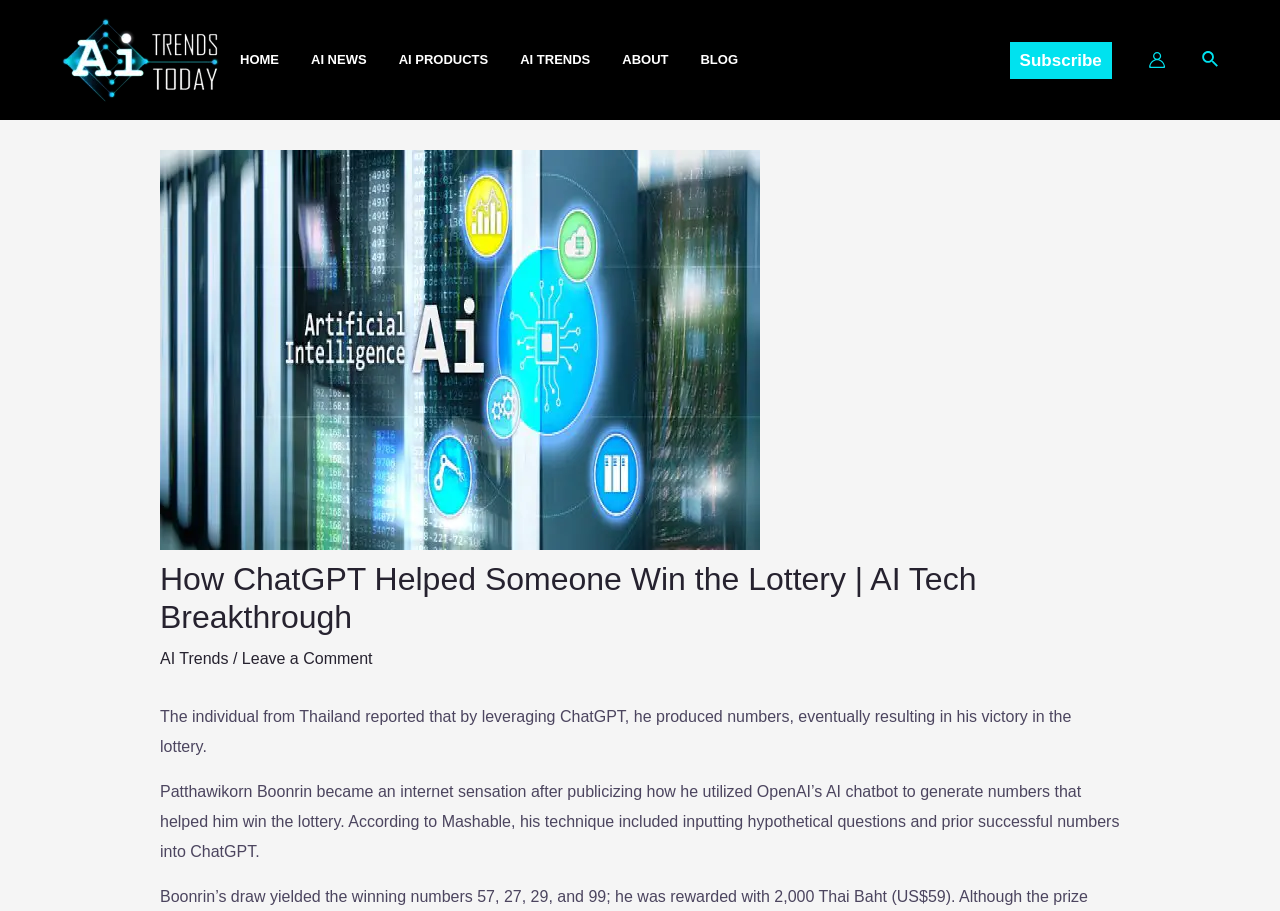Give a one-word or short-phrase answer to the following question: 
What is the name of the person who won the lottery?

Patthawikorn Boonrin